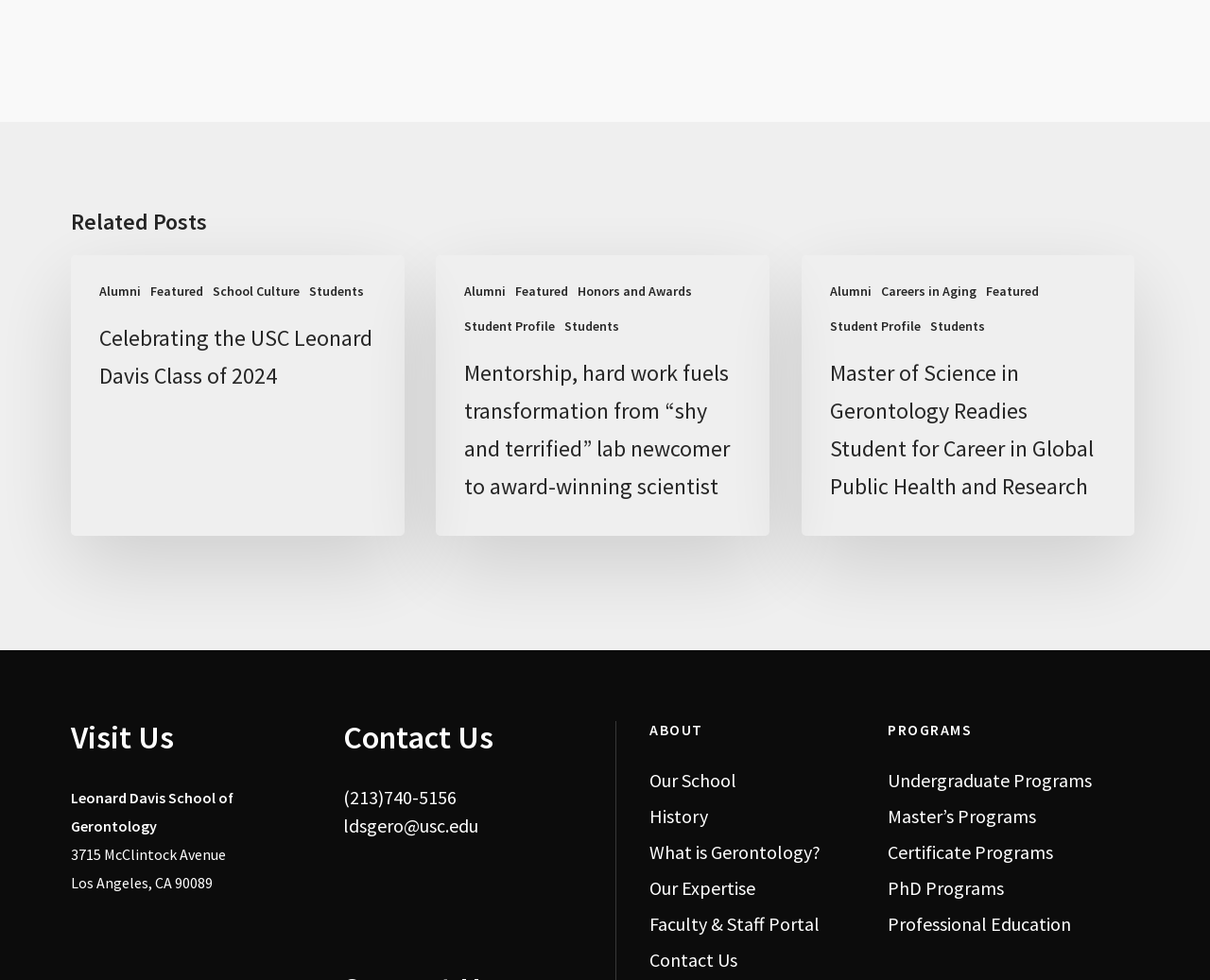Locate and provide the bounding box coordinates for the HTML element that matches this description: "Our Expertise".

[0.537, 0.892, 0.689, 0.921]